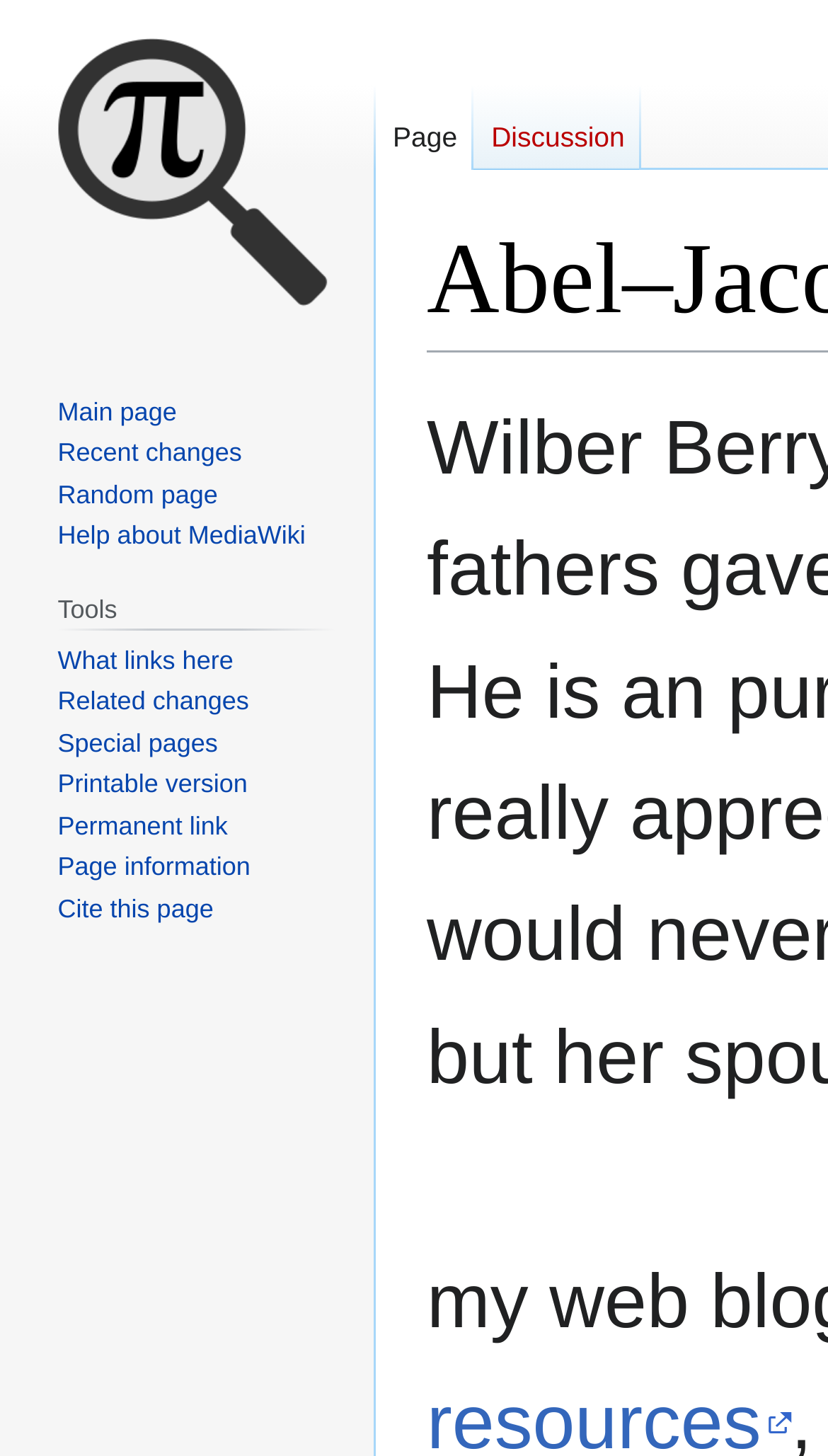Please identify the bounding box coordinates of the clickable element to fulfill the following instruction: "Visit the main page". The coordinates should be four float numbers between 0 and 1, i.e., [left, top, right, bottom].

[0.021, 0.0, 0.431, 0.233]